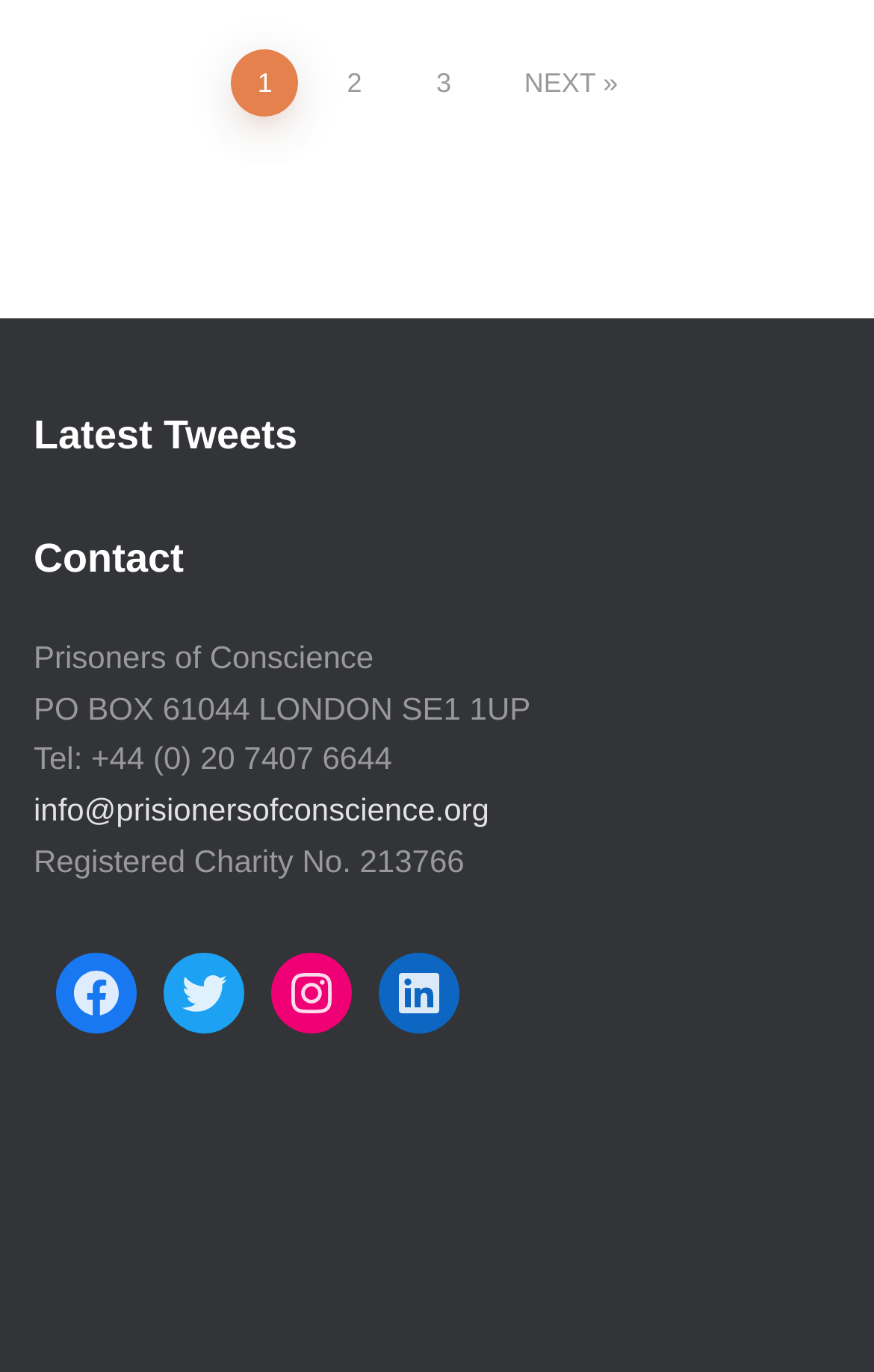Please identify the bounding box coordinates of the clickable region that I should interact with to perform the following instruction: "send an email". The coordinates should be expressed as four float numbers between 0 and 1, i.e., [left, top, right, bottom].

[0.038, 0.577, 0.56, 0.603]